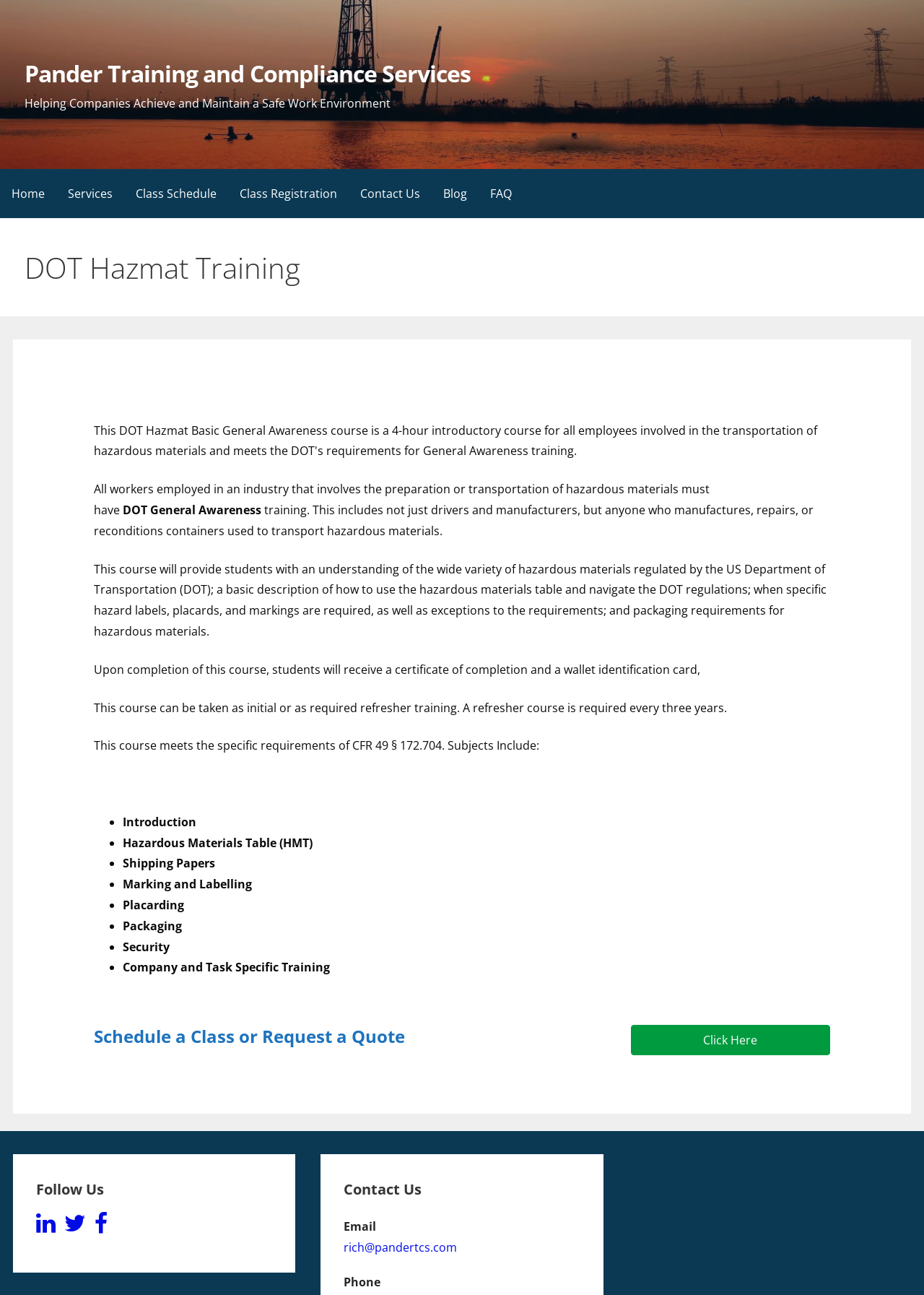What is the format of the 'Shipping Papers' topic in the course?
Could you give a comprehensive explanation in response to this question?

The webpage lists 'Shipping Papers' as one of the topics covered in the course, but it does not provide information about the format of this topic, such as whether it is a lecture, a hands-on exercise, or a written test.